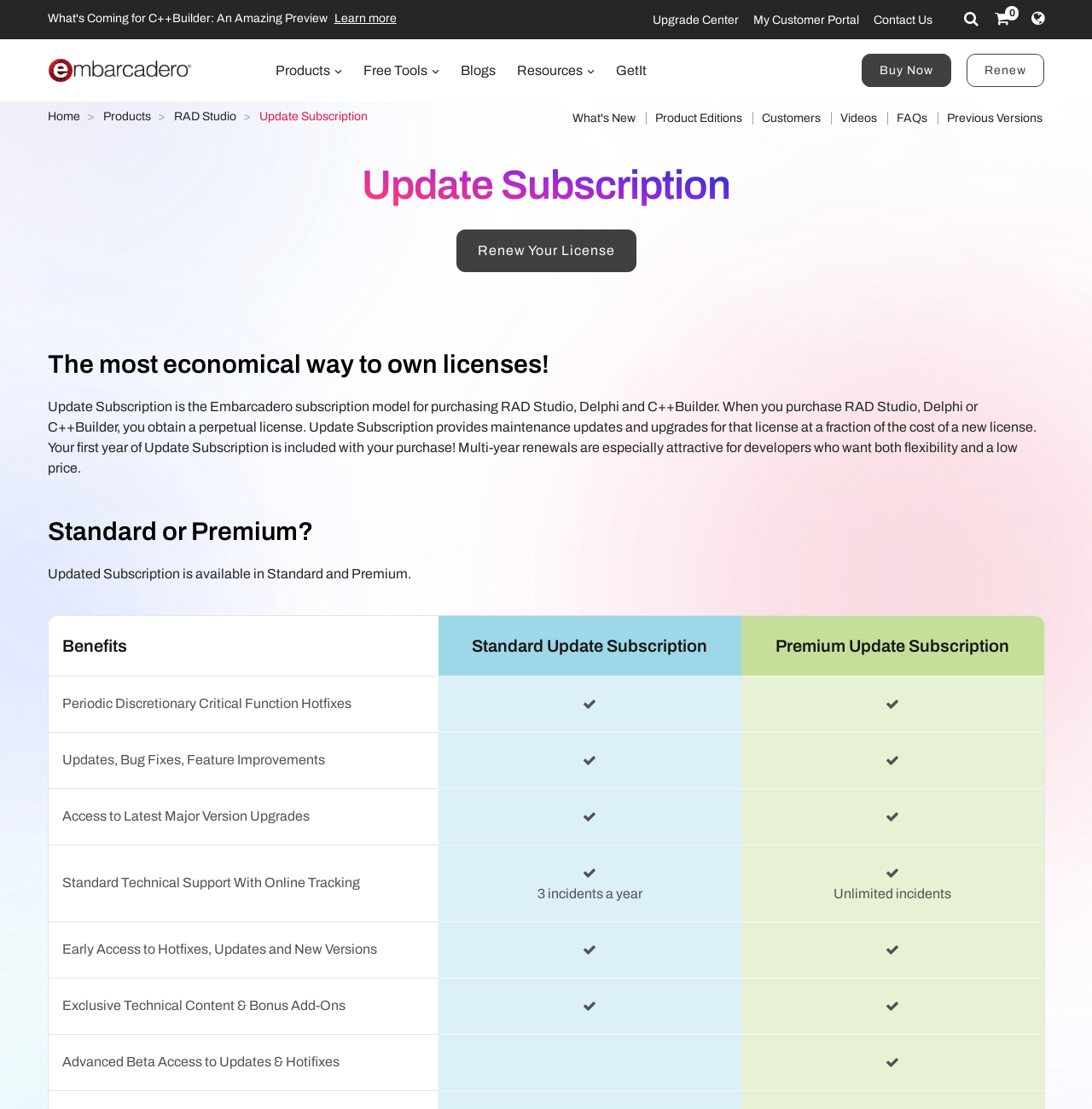Answer this question in one word or a short phrase: What are the two types of Update Subscription?

Standard and Premium